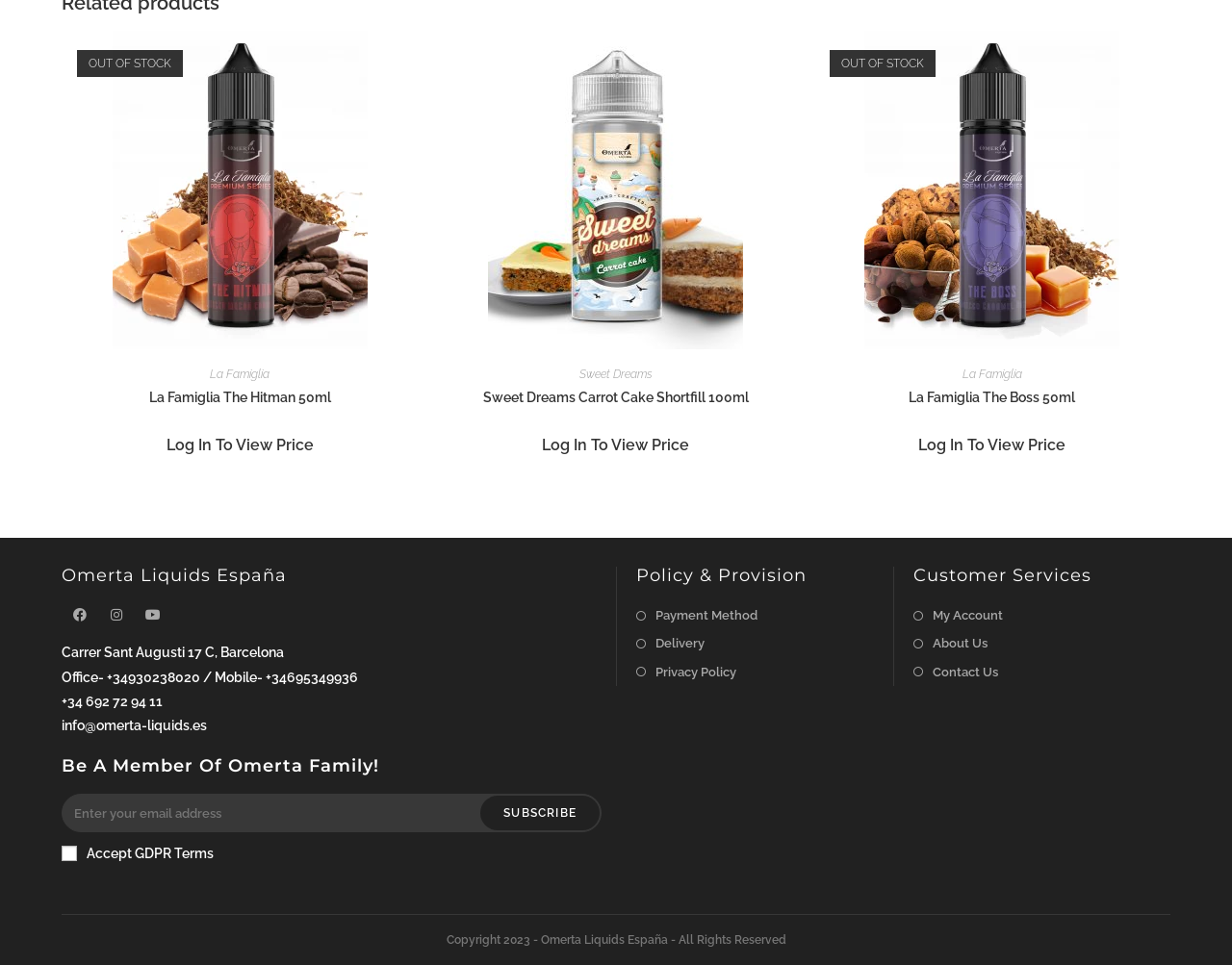Given the element description: "alt="La Famiglia The Boss 50ml"", predict the bounding box coordinates of the UI element it refers to, using four float numbers between 0 and 1, i.e., [left, top, right, bottom].

[0.702, 0.188, 0.909, 0.204]